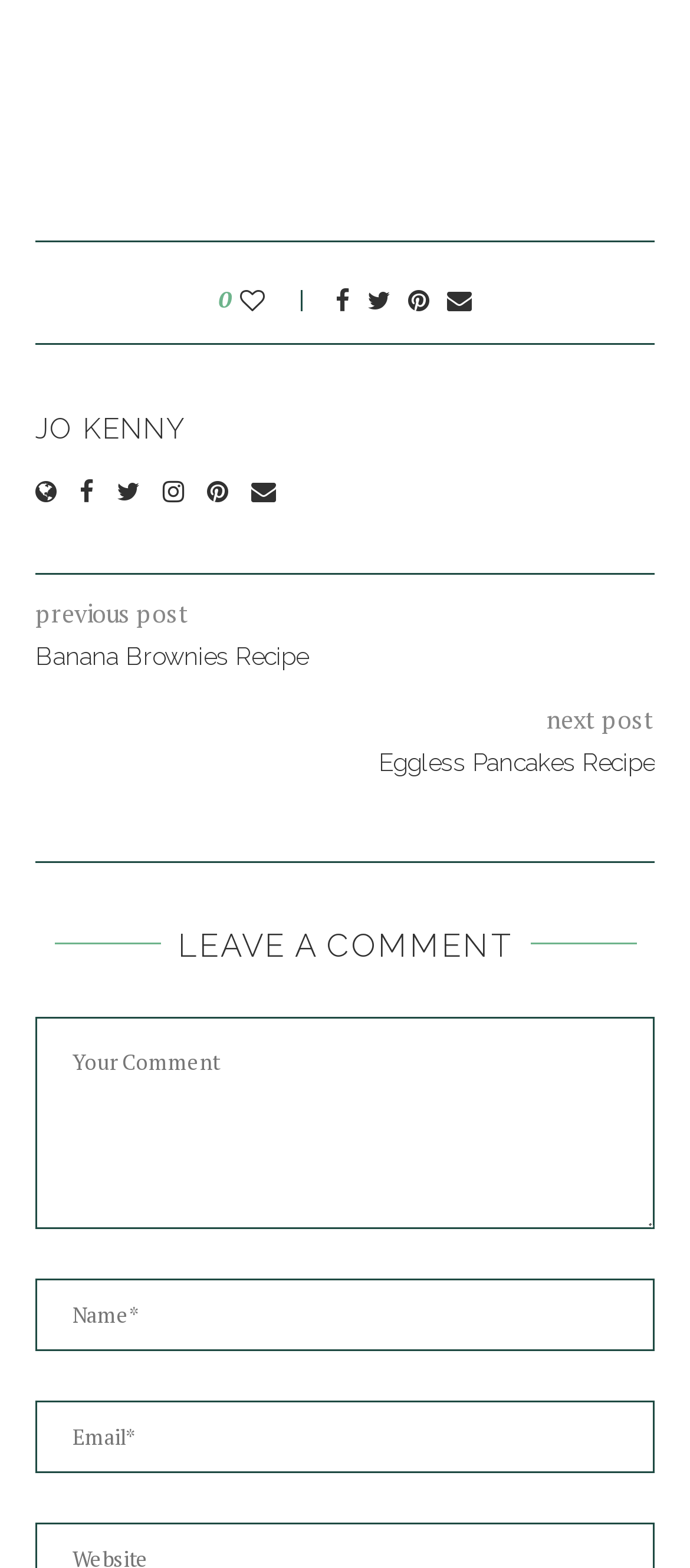Please provide the bounding box coordinates for the element that needs to be clicked to perform the following instruction: "Leave a comment". The coordinates should be given as four float numbers between 0 and 1, i.e., [left, top, right, bottom].

[0.051, 0.648, 0.949, 0.783]